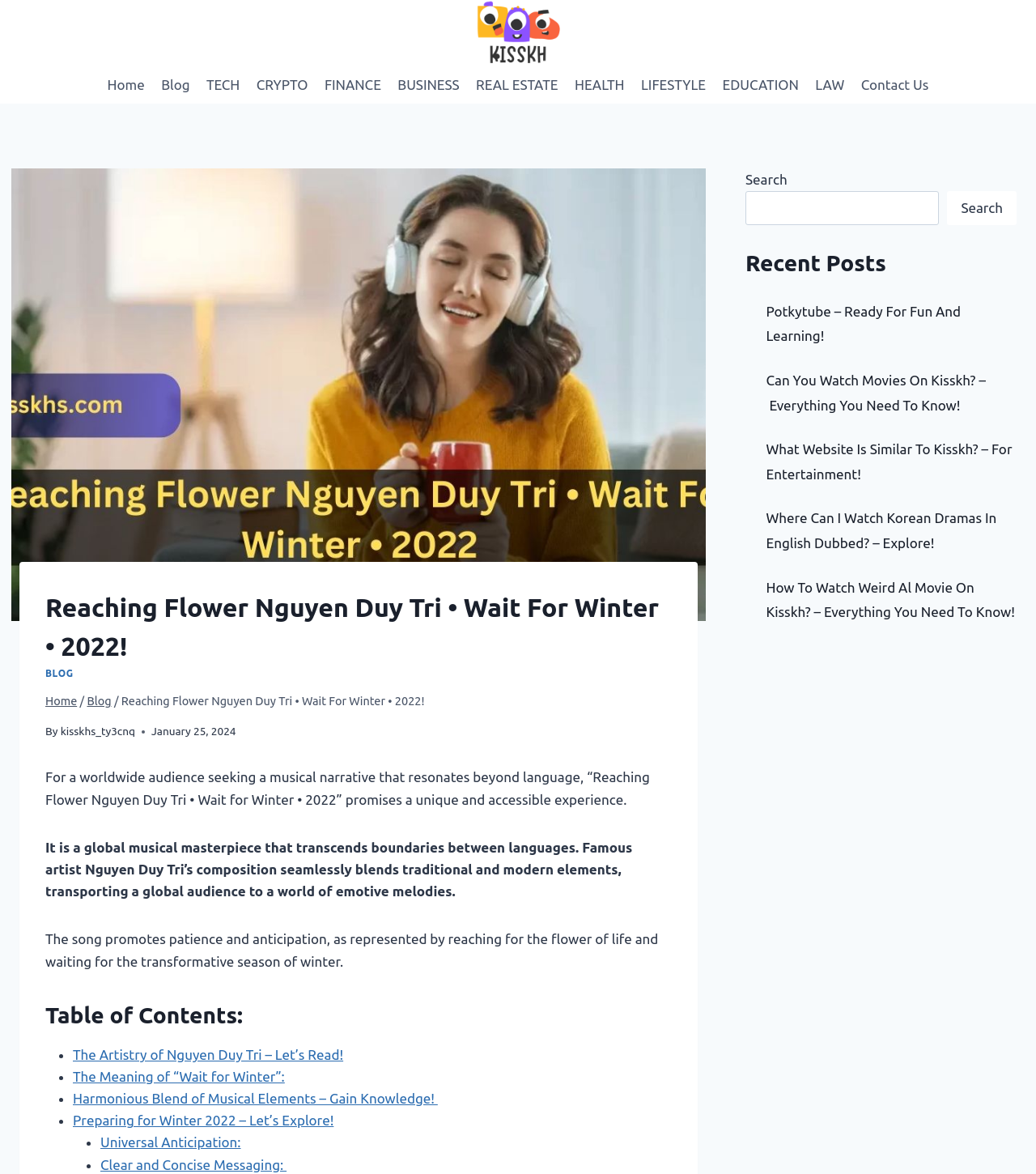Identify the bounding box of the UI element that matches this description: "REAL ESTATE".

[0.451, 0.056, 0.547, 0.089]